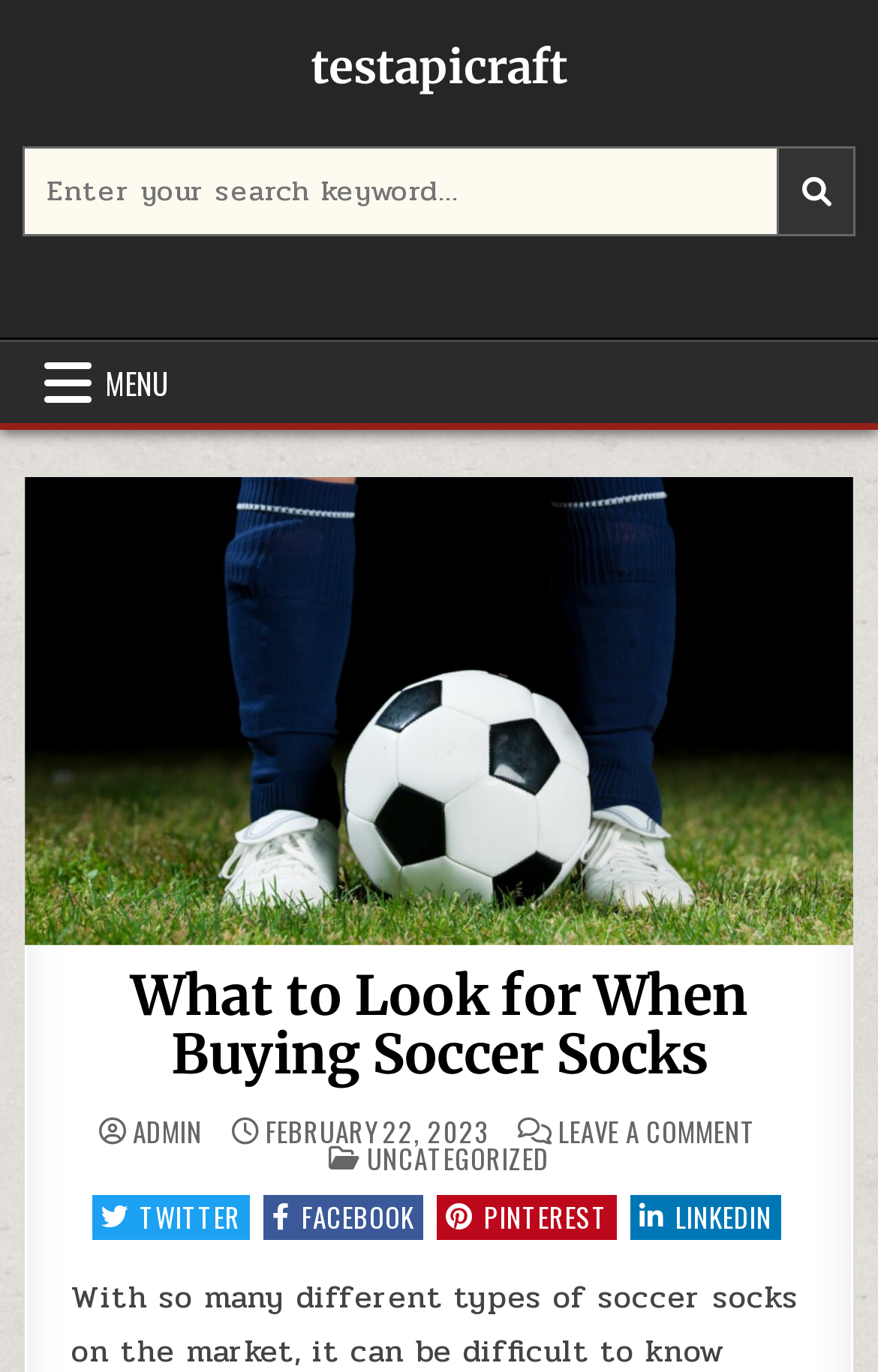Give a detailed overview of the webpage's appearance and contents.

The webpage is about "What to Look for When Buying Soccer Socks" and appears to be a blog post. At the top, there is a search bar with a magnifying glass icon on the right side, accompanied by the text "Search for:". Below the search bar, there is a navigation menu labeled "Primary Menu" that can be expanded by clicking a button with a menu icon.

The main content of the page is a single article with a heading that matches the title of the webpage. The article is accompanied by an image and has several links, including a permanent link to the article, a link to the administrator's profile, and a link to leave a comment. The article also has a posted date and is categorized under "UNCATEGORIZED".

At the bottom of the page, there are social media links to Twitter, Facebook, Pinterest, and LinkedIn. The webpage has a simple layout with a focus on the main article content.